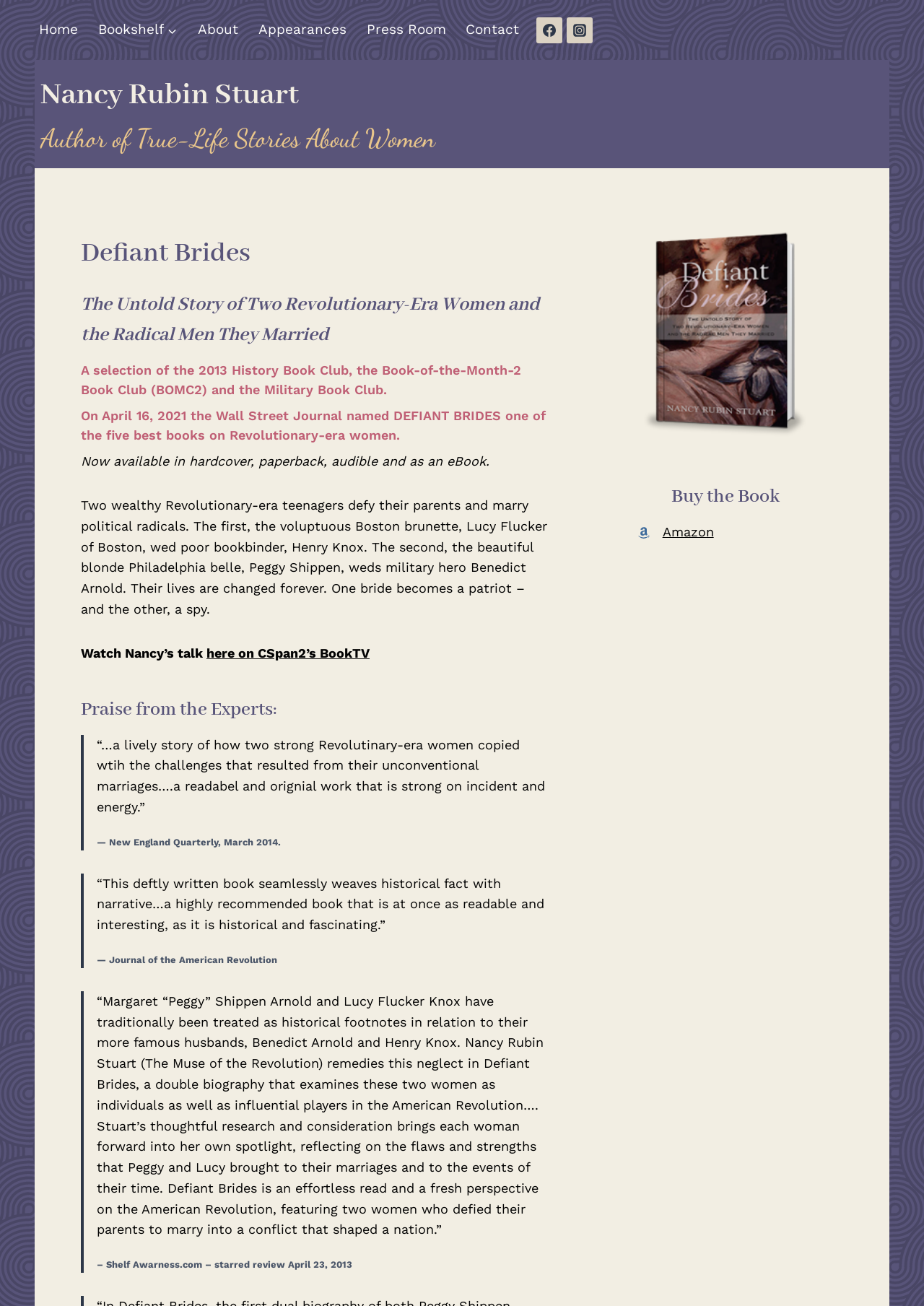Kindly provide the bounding box coordinates of the section you need to click on to fulfill the given instruction: "Watch Nancy’s talk on CSpan2’s BookTV".

[0.223, 0.494, 0.4, 0.506]